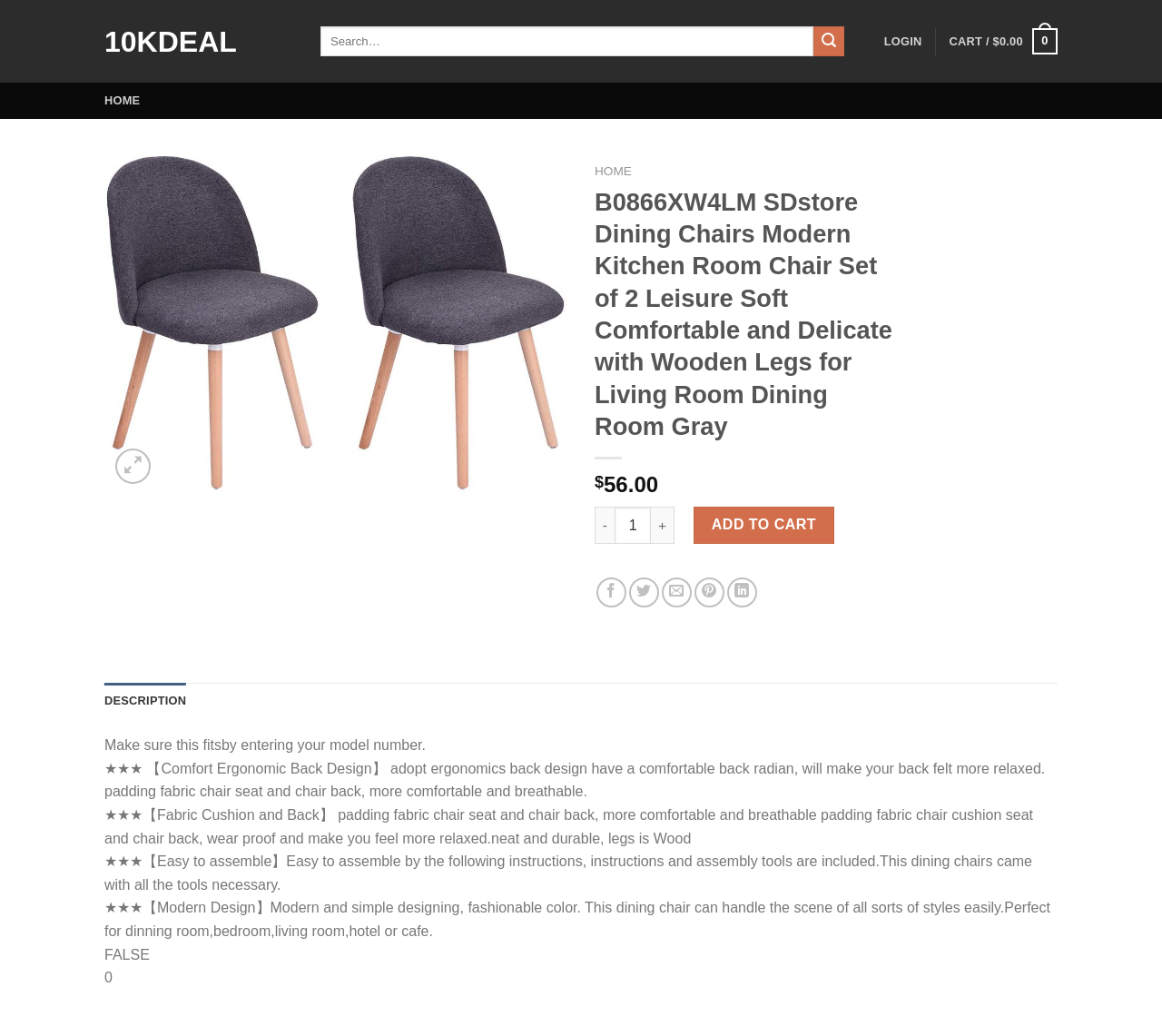Bounding box coordinates are to be given in the format (top-left x, top-left y, bottom-right x, bottom-right y). All values must be floating point numbers between 0 and 1. Provide the bounding box coordinate for the UI element described as: Cart / $0.00 0

[0.817, 0.015, 0.91, 0.064]